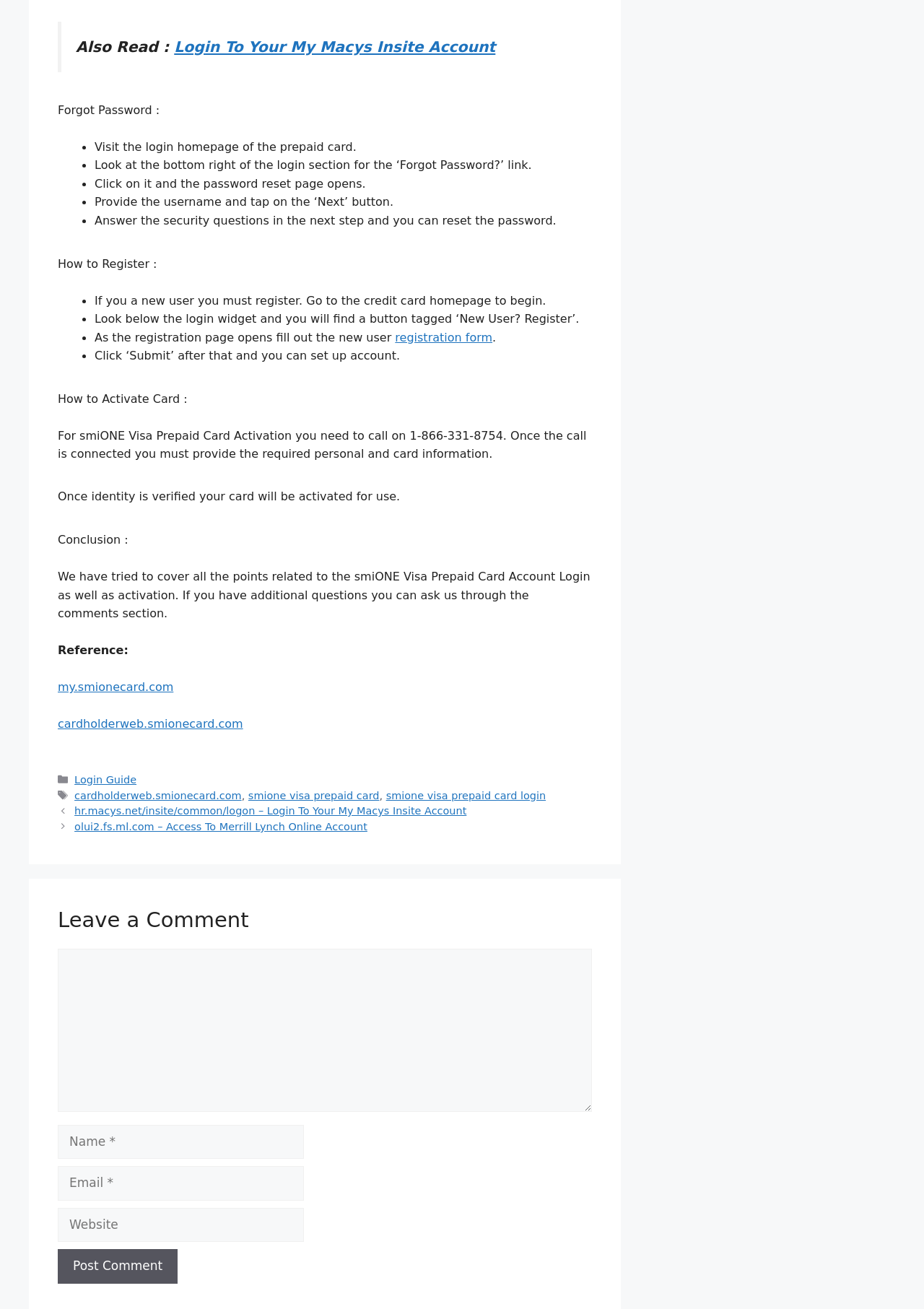Locate the bounding box coordinates of the item that should be clicked to fulfill the instruction: "Visit 'my.smionecard.com'".

[0.062, 0.519, 0.188, 0.53]